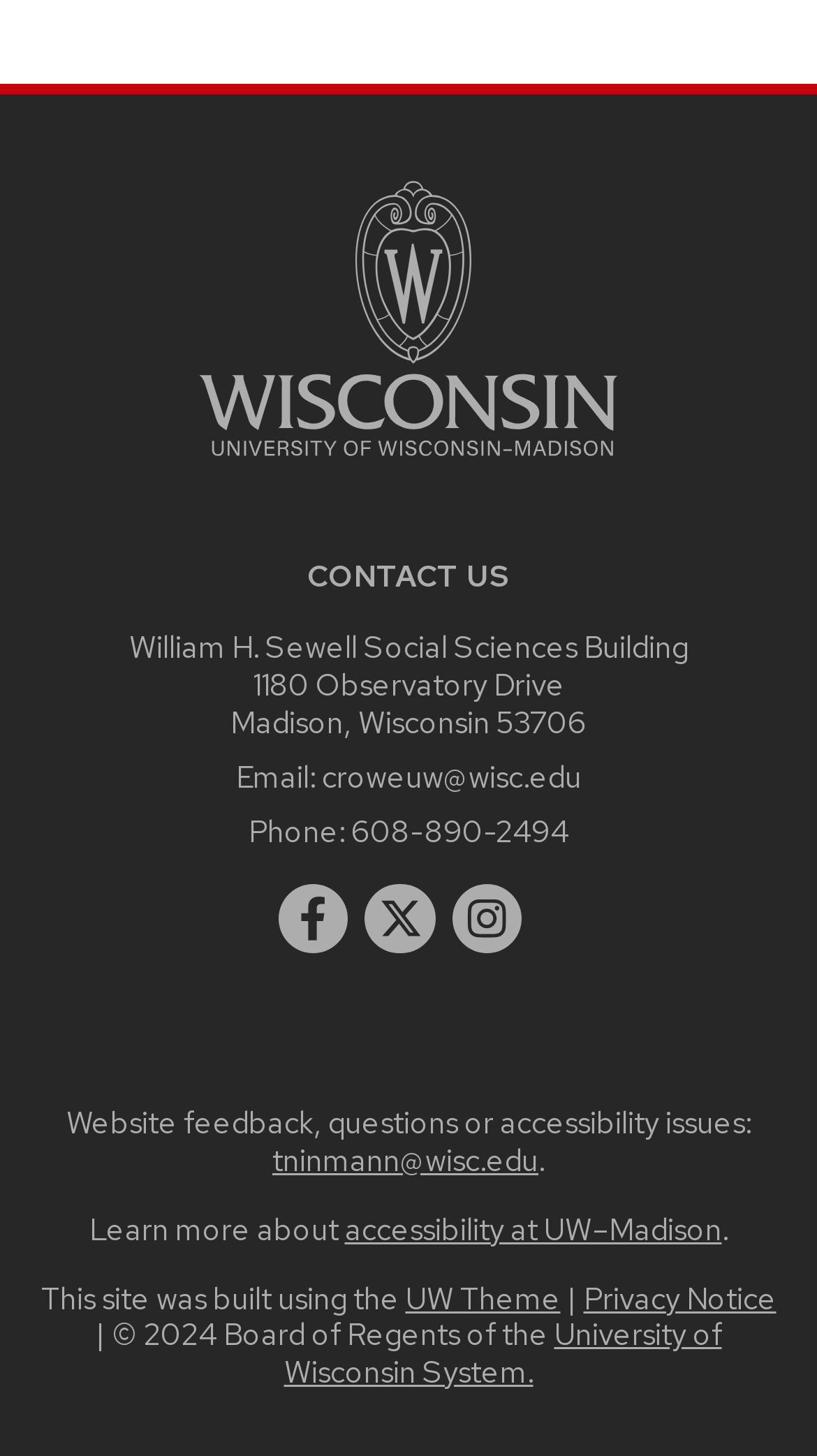Locate the bounding box coordinates of the area you need to click to fulfill this instruction: 'Search a case study'. The coordinates must be in the form of four float numbers ranging from 0 to 1: [left, top, right, bottom].

None